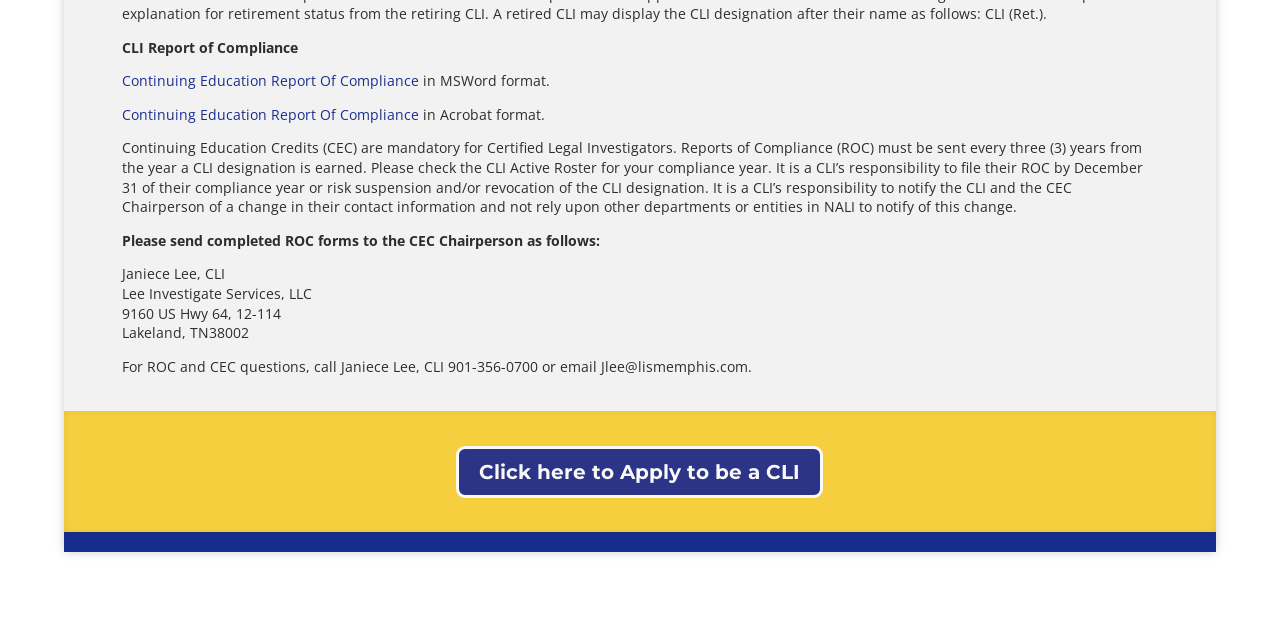Using the description: "Continuing Education Report Of Compliance", determine the UI element's bounding box coordinates. Ensure the coordinates are in the format of four float numbers between 0 and 1, i.e., [left, top, right, bottom].

[0.095, 0.164, 0.327, 0.194]